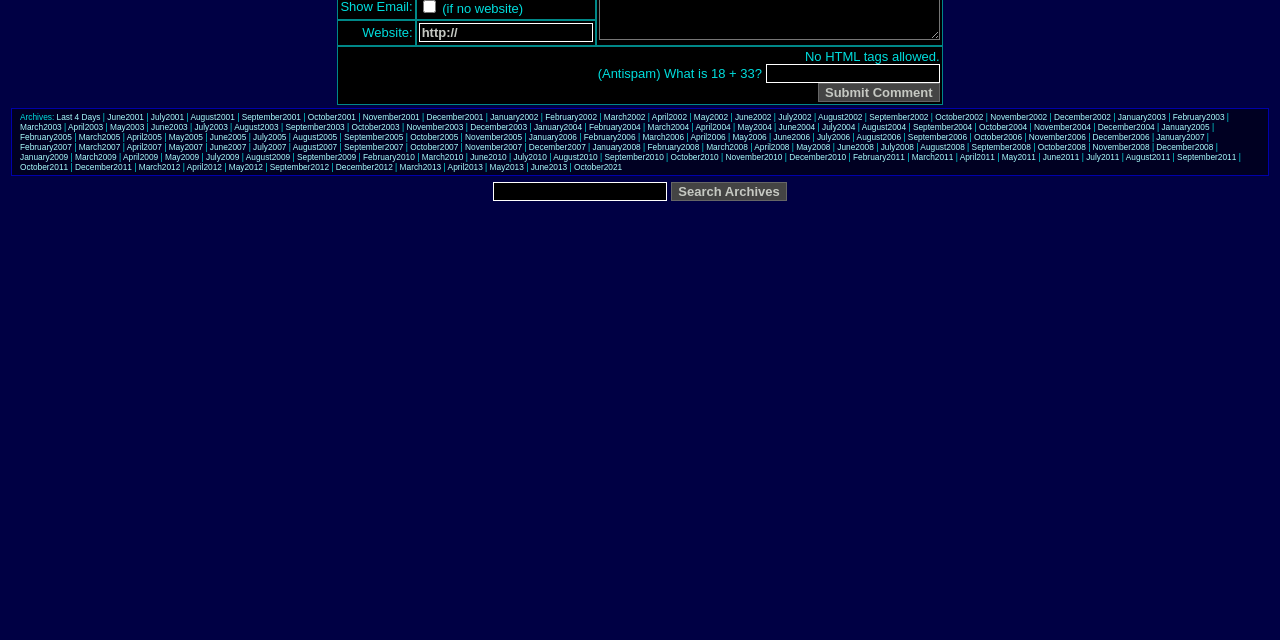Using the format (top-left x, top-left y, bottom-right x, bottom-right y), and given the element description, identify the bounding box coordinates within the screenshot: October2011

[0.016, 0.253, 0.053, 0.269]